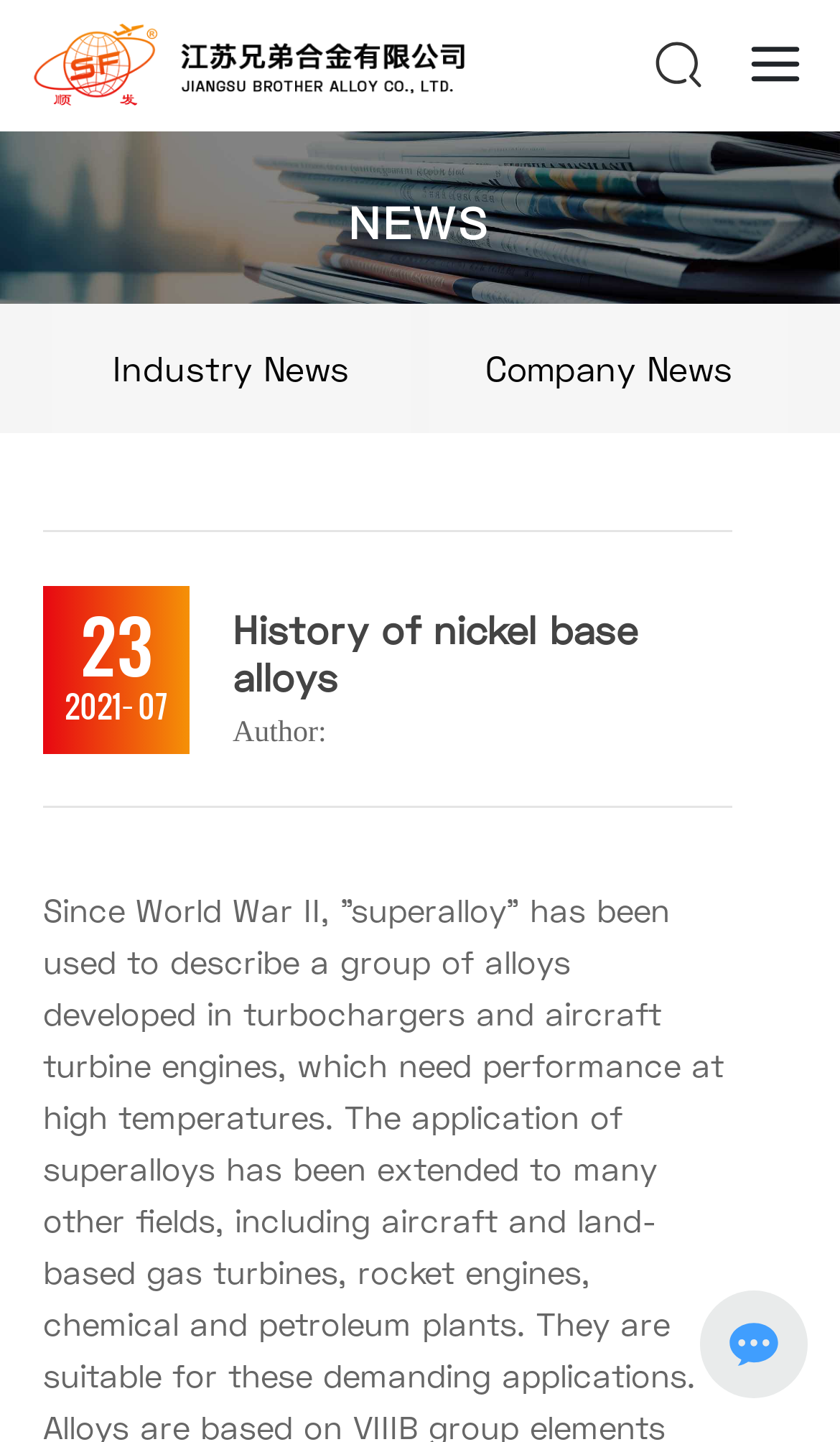Based on the image, please elaborate on the answer to the following question:
What is the date mentioned in the webpage?

The date is mentioned in the webpage as '23', '2021', and '-' which are separated by static text elements. By combining these elements, we can infer that the date is July 23, 2021.